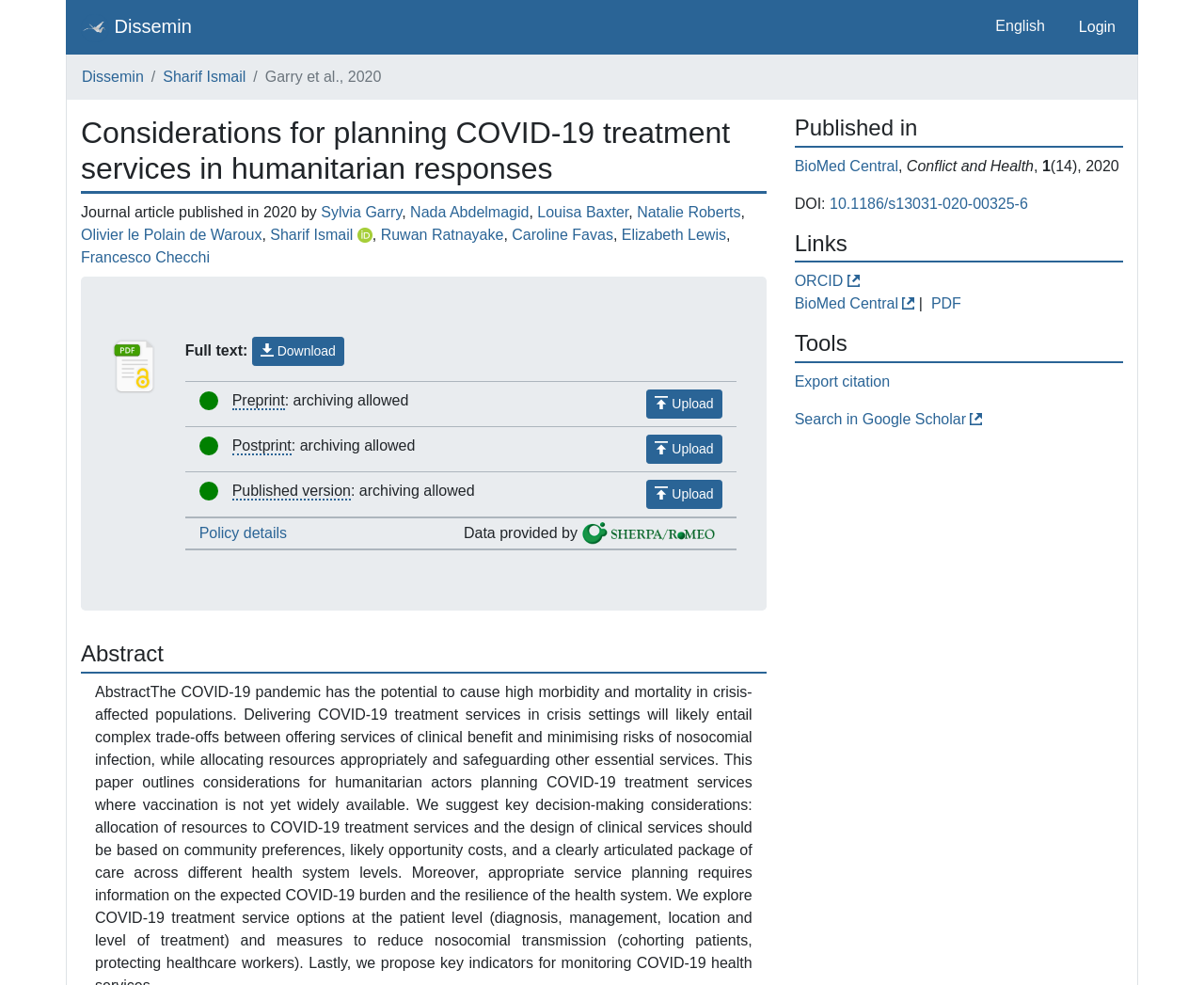Provide the bounding box coordinates for the specified HTML element described in this description: "Olivier le Polain de Waroux". The coordinates should be four float numbers ranging from 0 to 1, in the format [left, top, right, bottom].

[0.067, 0.23, 0.217, 0.246]